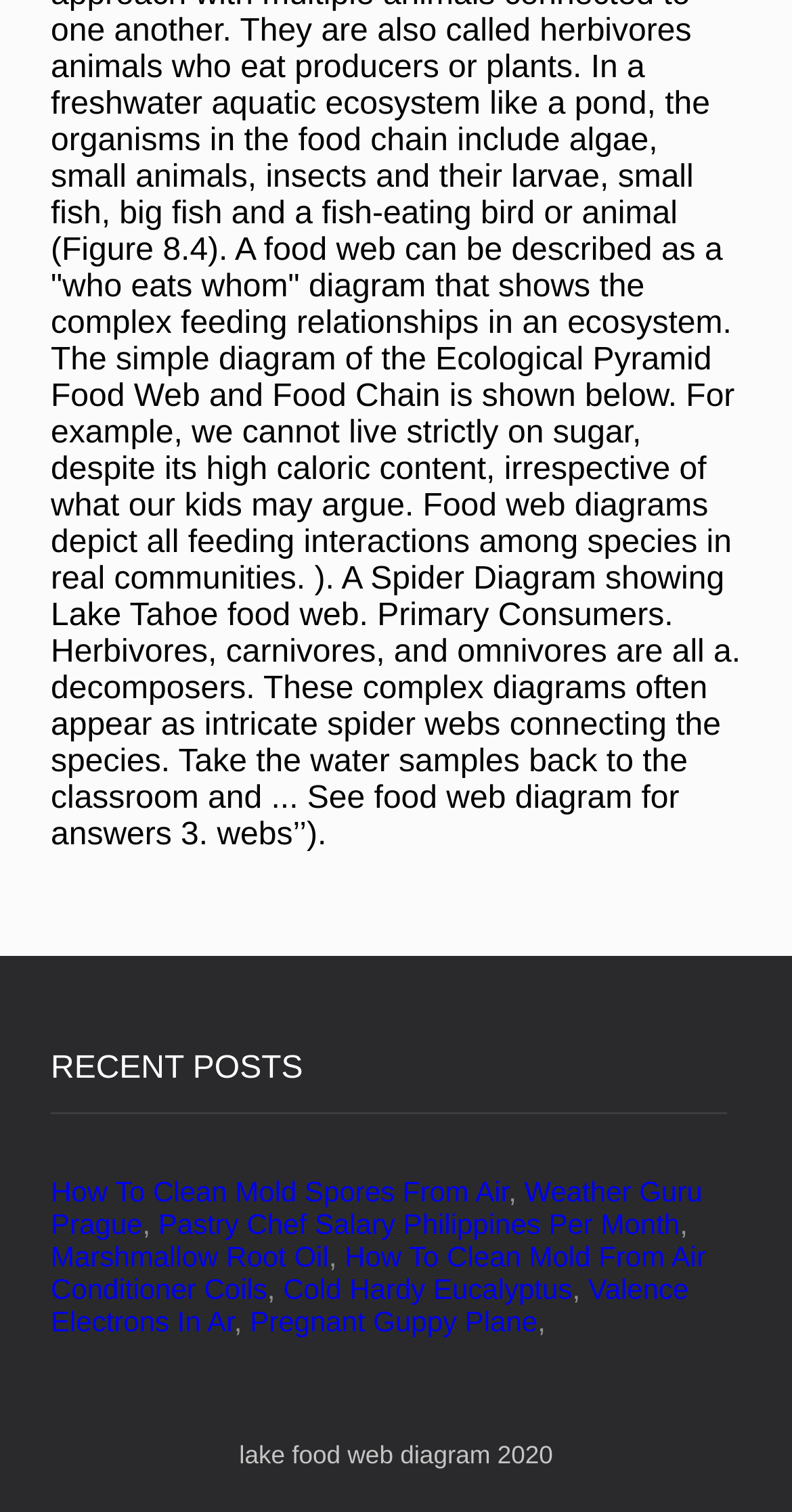Determine the bounding box coordinates (top-left x, top-left y, bottom-right x, bottom-right y) of the UI element described in the following text: Marshmallow Root Oil

[0.064, 0.82, 0.415, 0.841]